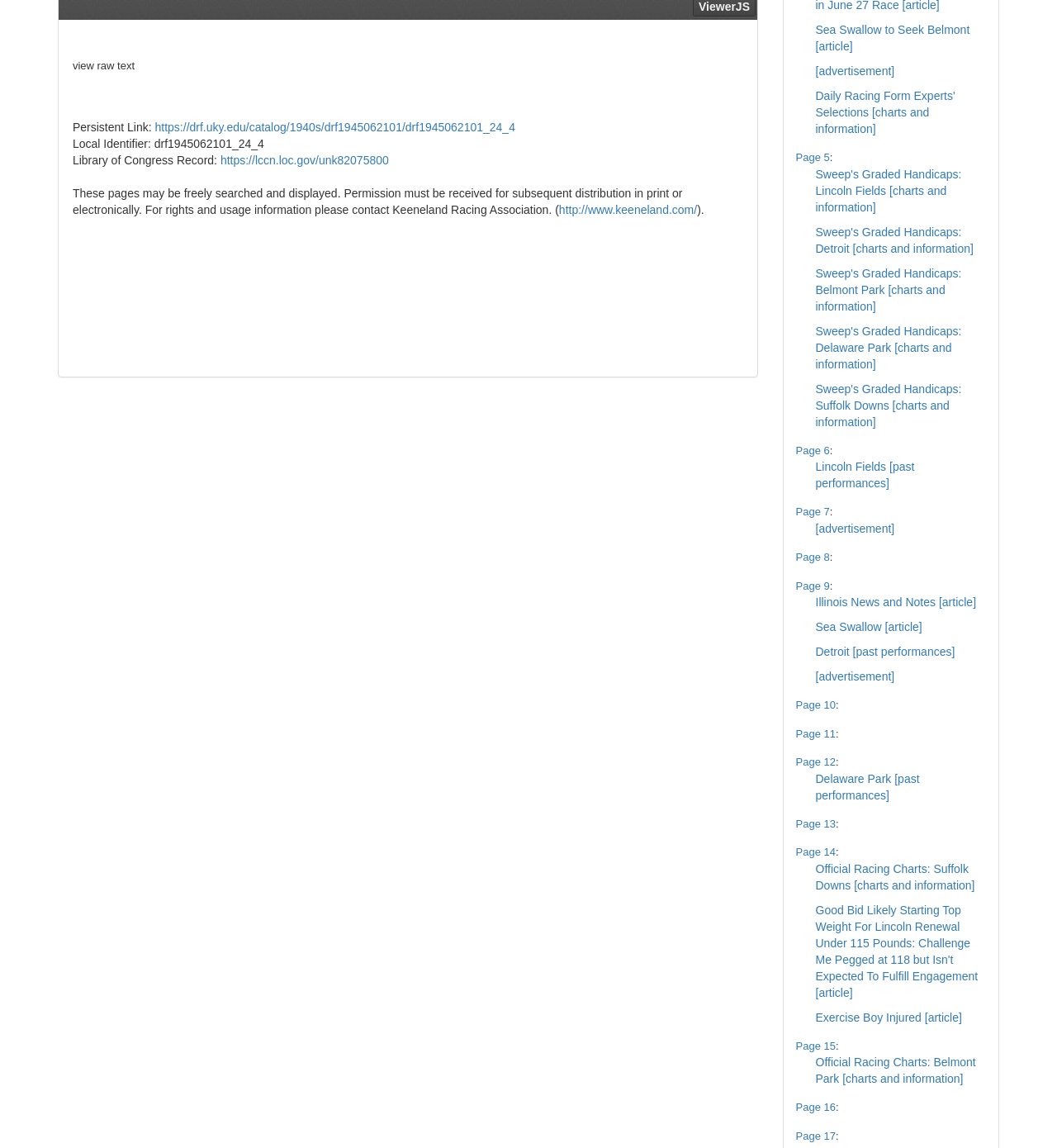Determine the bounding box coordinates of the target area to click to execute the following instruction: "Expand the 'Page 6' details."

[0.753, 0.386, 0.933, 0.4]